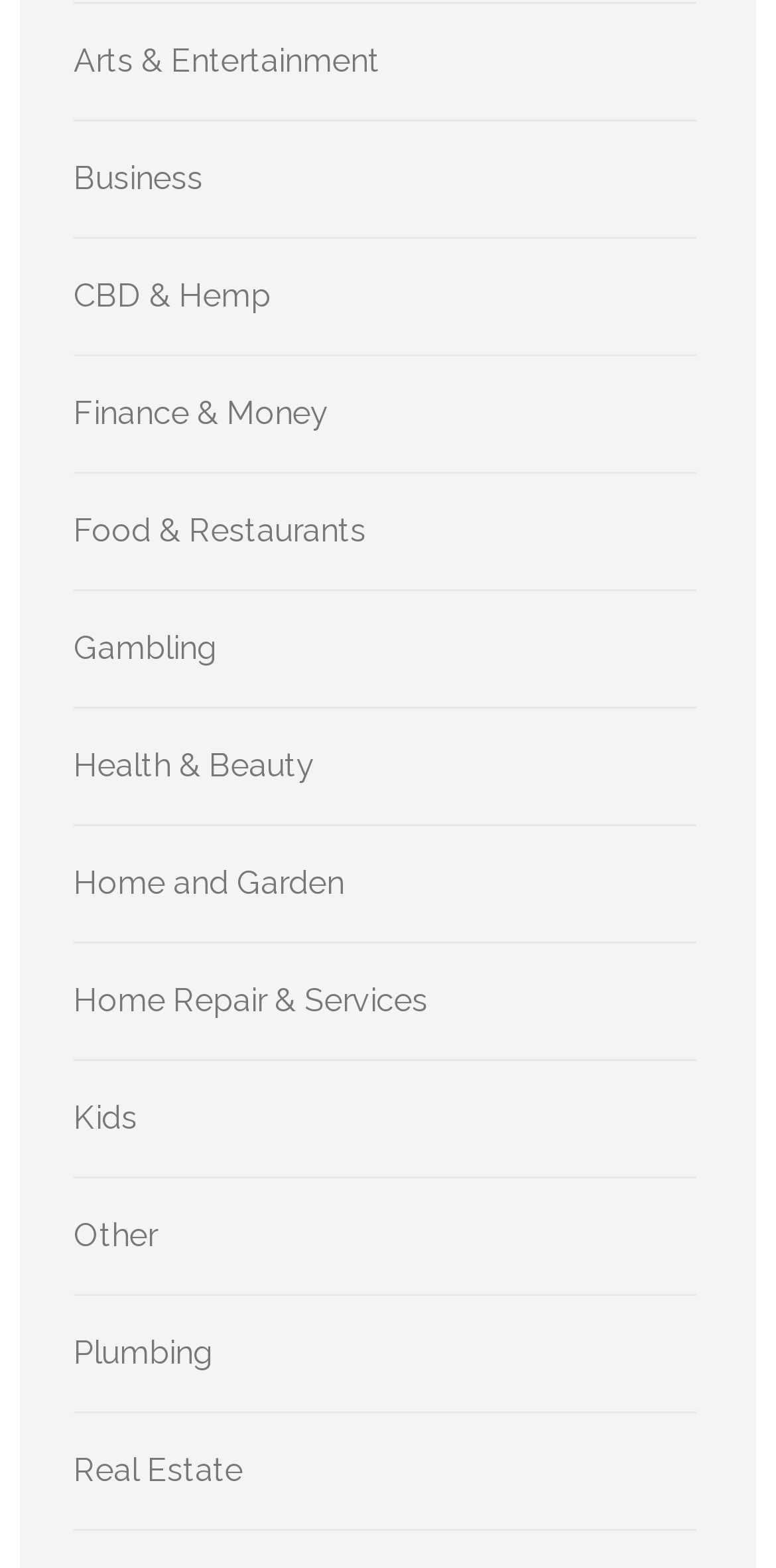Locate the bounding box coordinates of the clickable region to complete the following instruction: "View Finance & Money."

[0.095, 0.251, 0.423, 0.275]